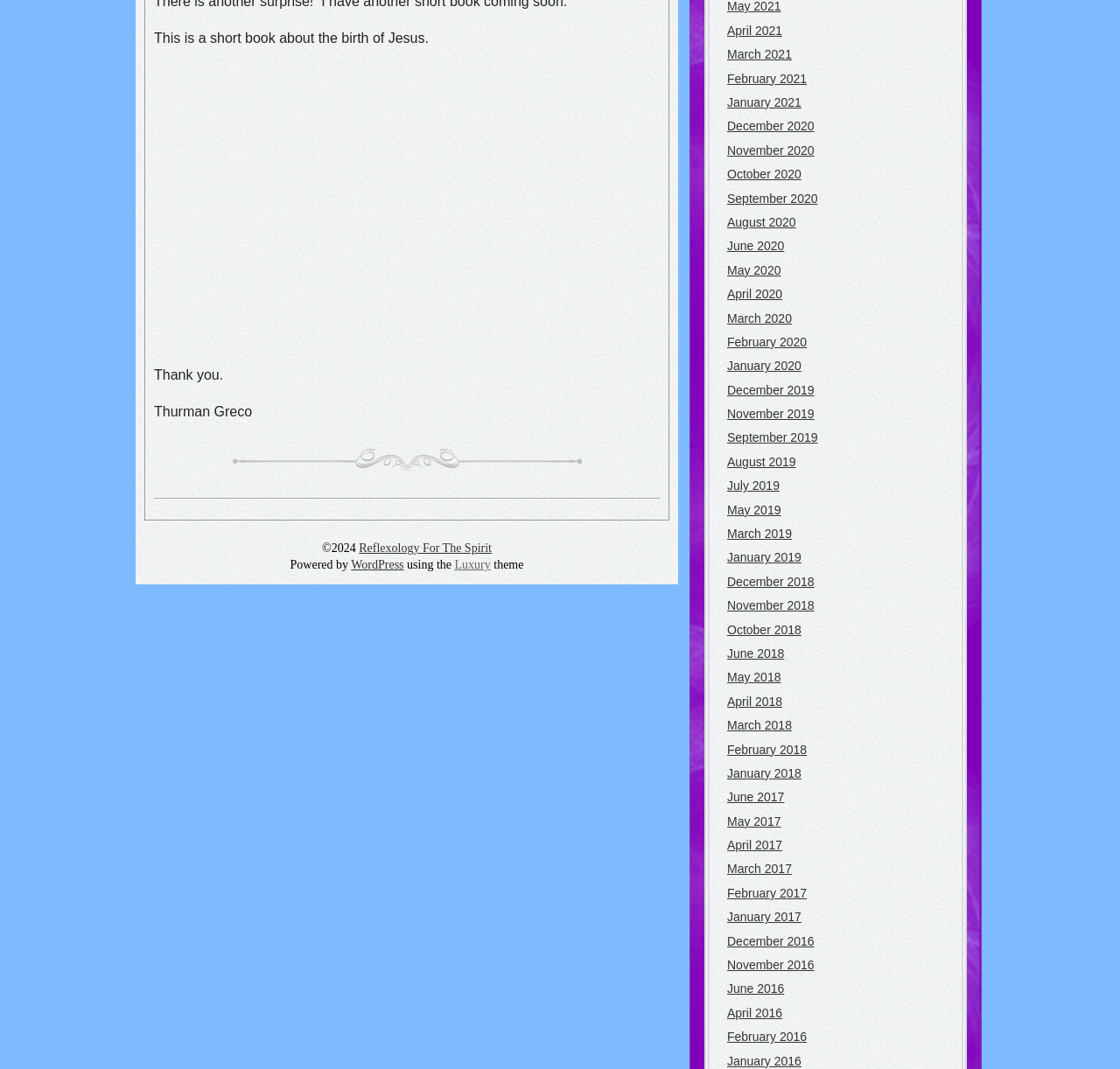What is the latest month mentioned on the webpage?
Based on the visual, give a brief answer using one word or a short phrase.

April 2021